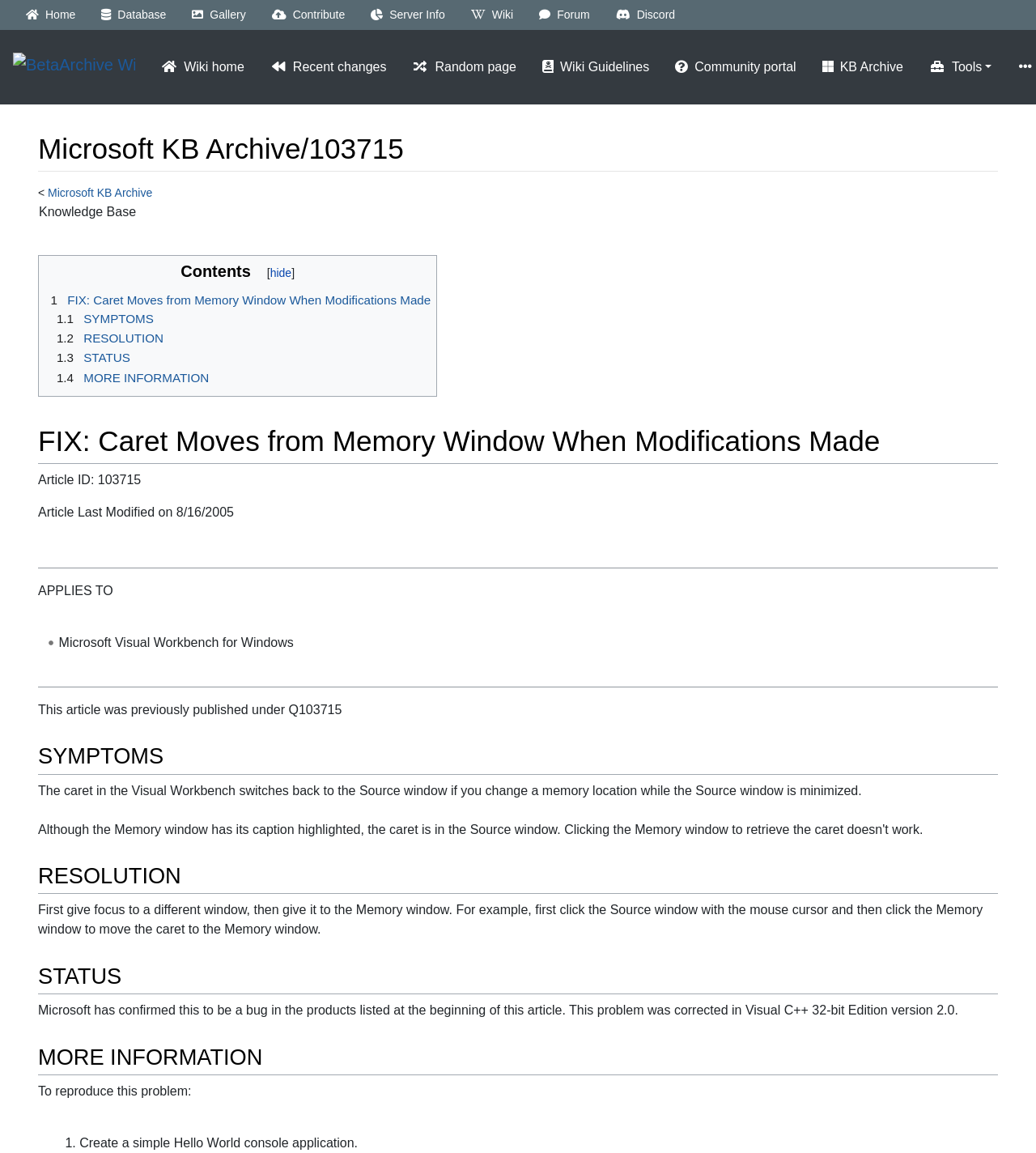Please locate the bounding box coordinates for the element that should be clicked to achieve the following instruction: "search in the knowledge base". Ensure the coordinates are given as four float numbers between 0 and 1, i.e., [left, top, right, bottom].

[0.148, 0.176, 0.185, 0.188]